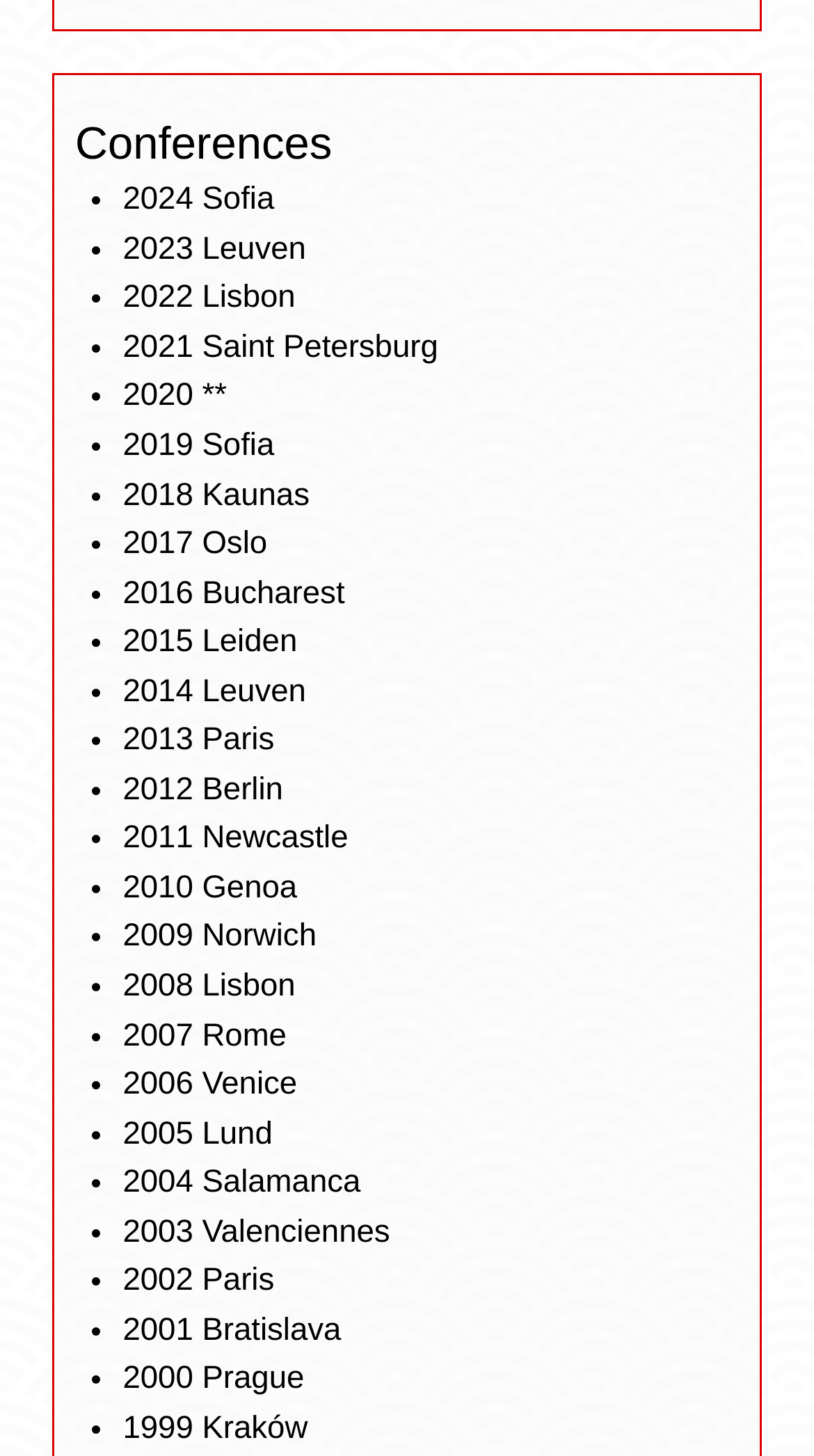Locate the bounding box coordinates of the clickable region to complete the following instruction: "access 2012 Berlin."

[0.151, 0.53, 0.348, 0.554]